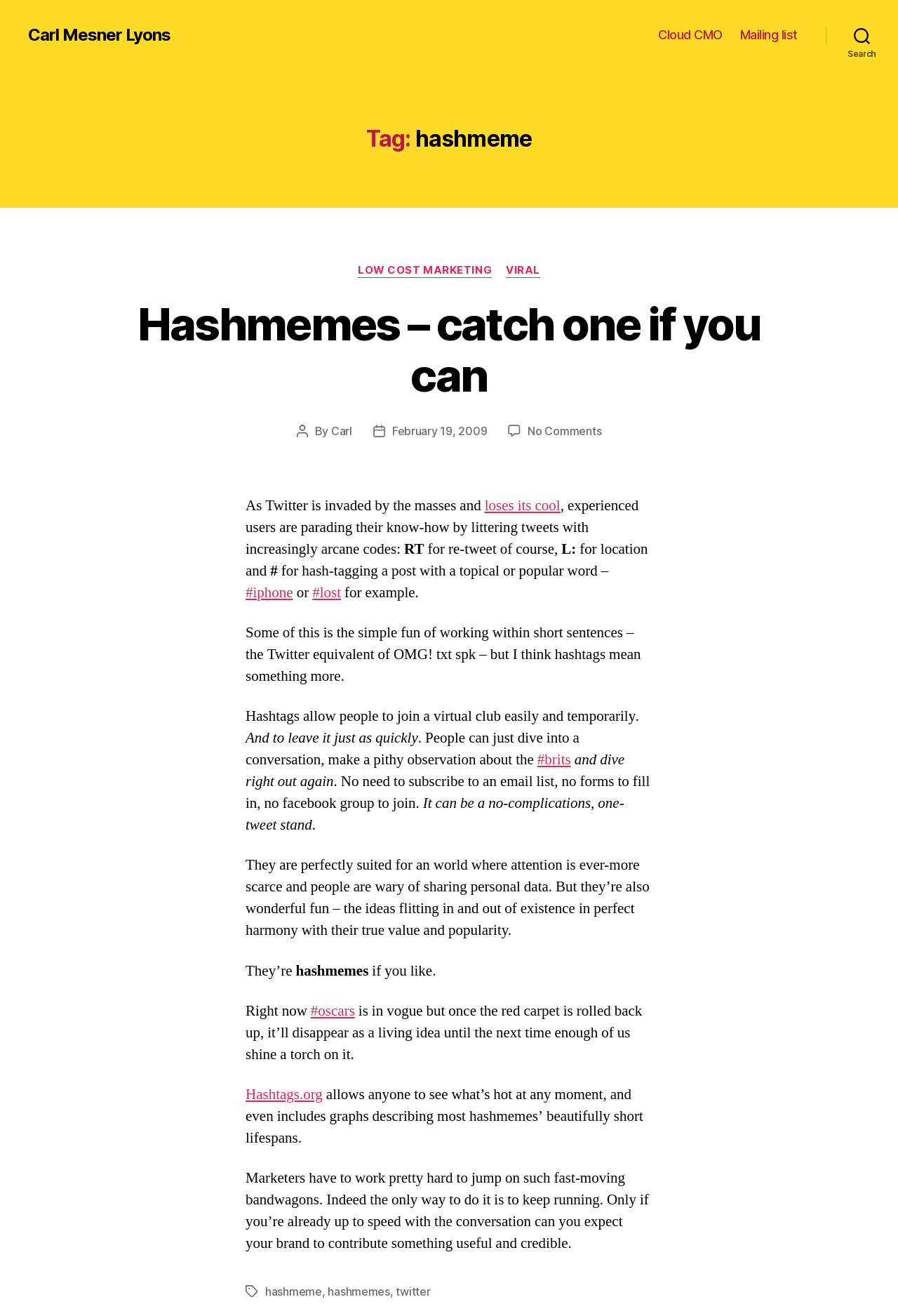Identify the bounding box of the HTML element described as: "Pakistan vs South Africa".

None